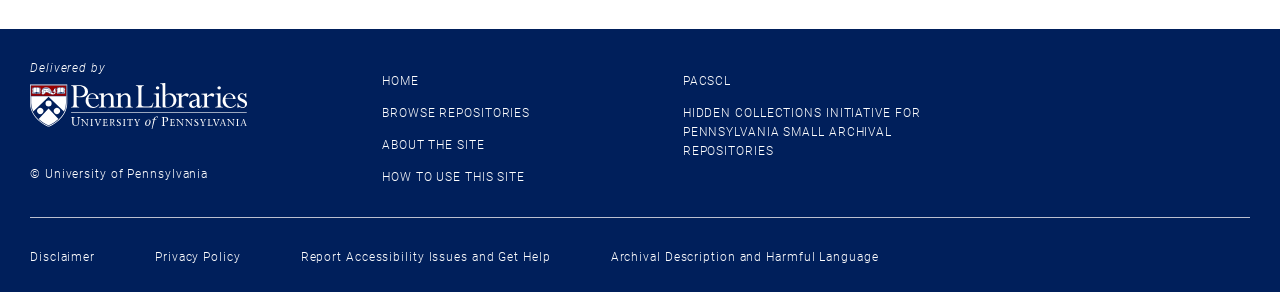Please locate the bounding box coordinates of the element's region that needs to be clicked to follow the instruction: "read Disclaimer". The bounding box coordinates should be provided as four float numbers between 0 and 1, i.e., [left, top, right, bottom].

[0.023, 0.857, 0.074, 0.905]